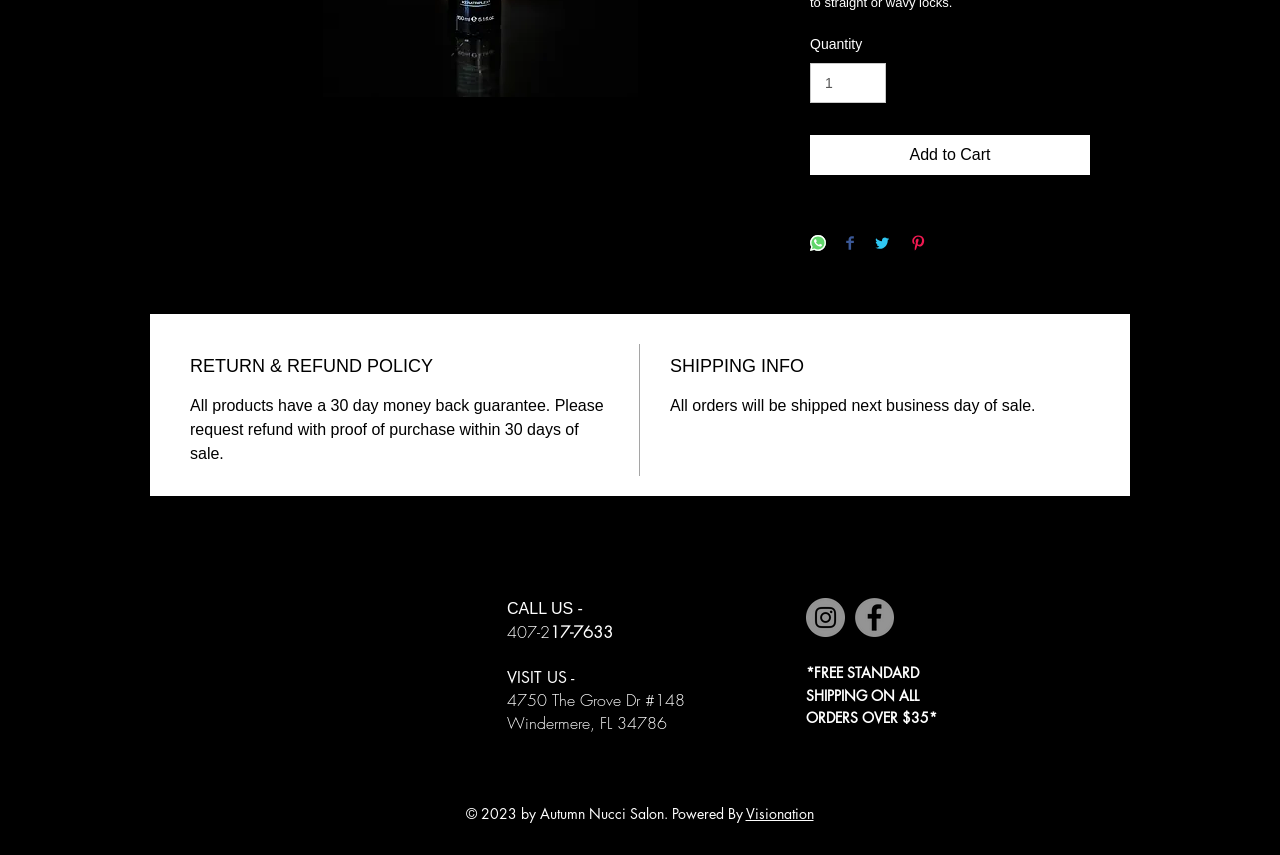Show the bounding box coordinates for the HTML element as described: "input value="1" aria-label="Quantity" value="1"".

[0.633, 0.073, 0.692, 0.121]